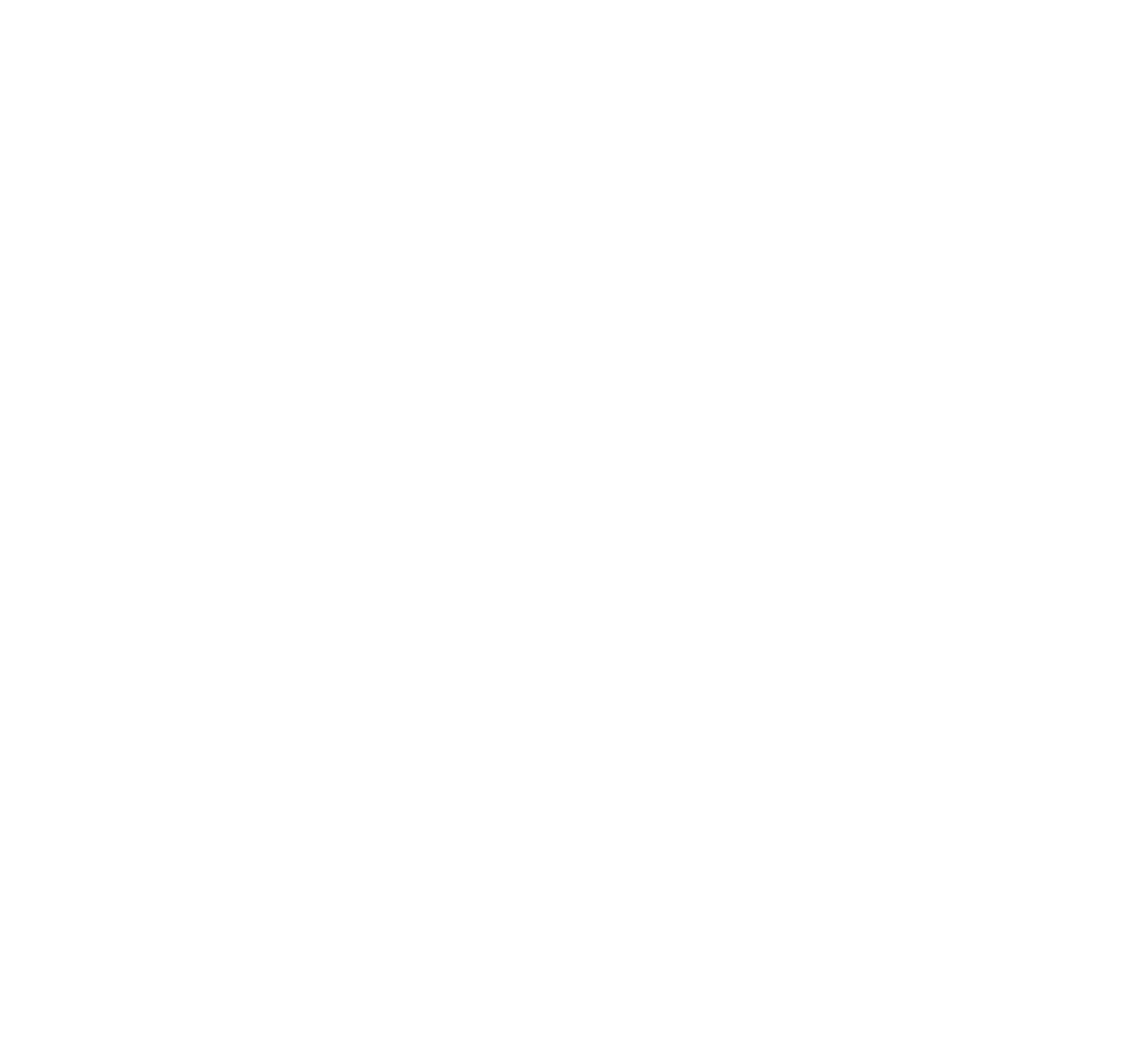Please specify the bounding box coordinates of the clickable section necessary to execute the following command: "Enter email address in the 'Email Address...' textbox".

[0.77, 0.845, 0.916, 0.877]